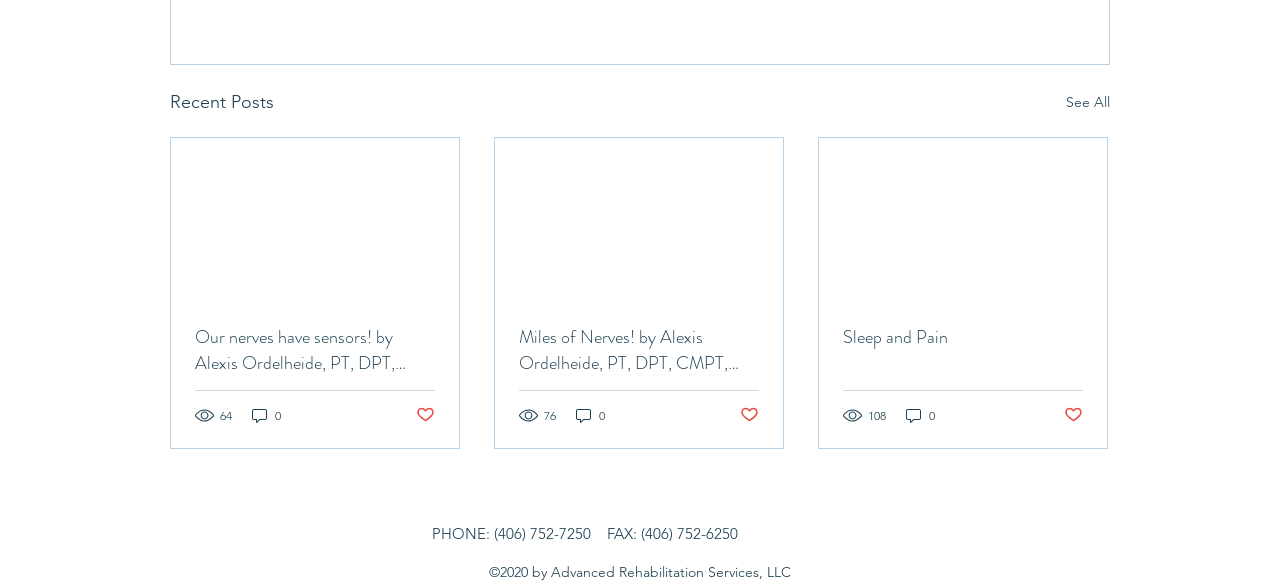Observe the image and answer the following question in detail: How many views does the second article have?

The second article is located in the second article element with bounding box coordinates [0.387, 0.236, 0.612, 0.766]. The view count is a generic element with text '76 views'.